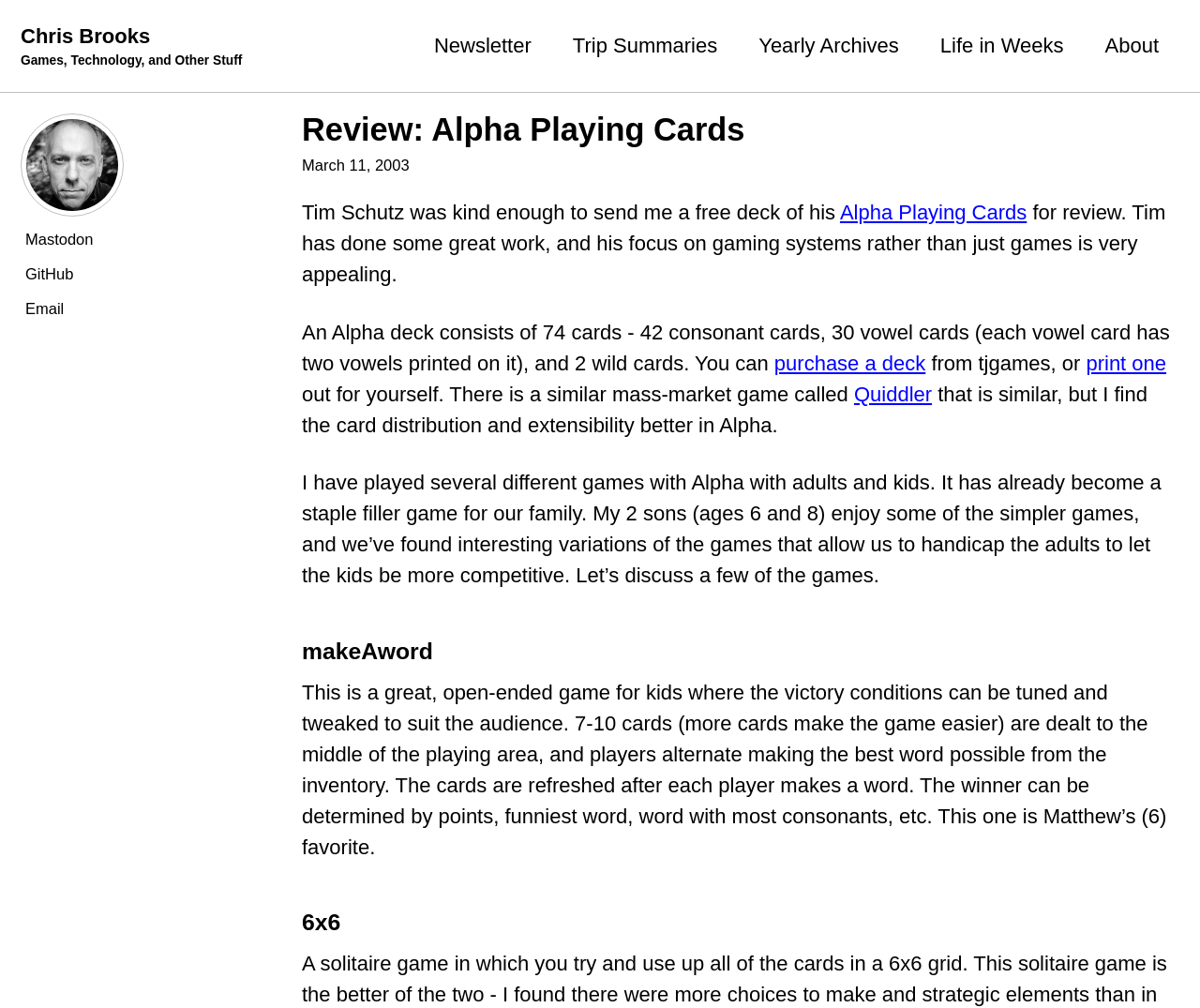Answer the question in one word or a short phrase:
What is the name of the similar mass-market game?

Quiddler